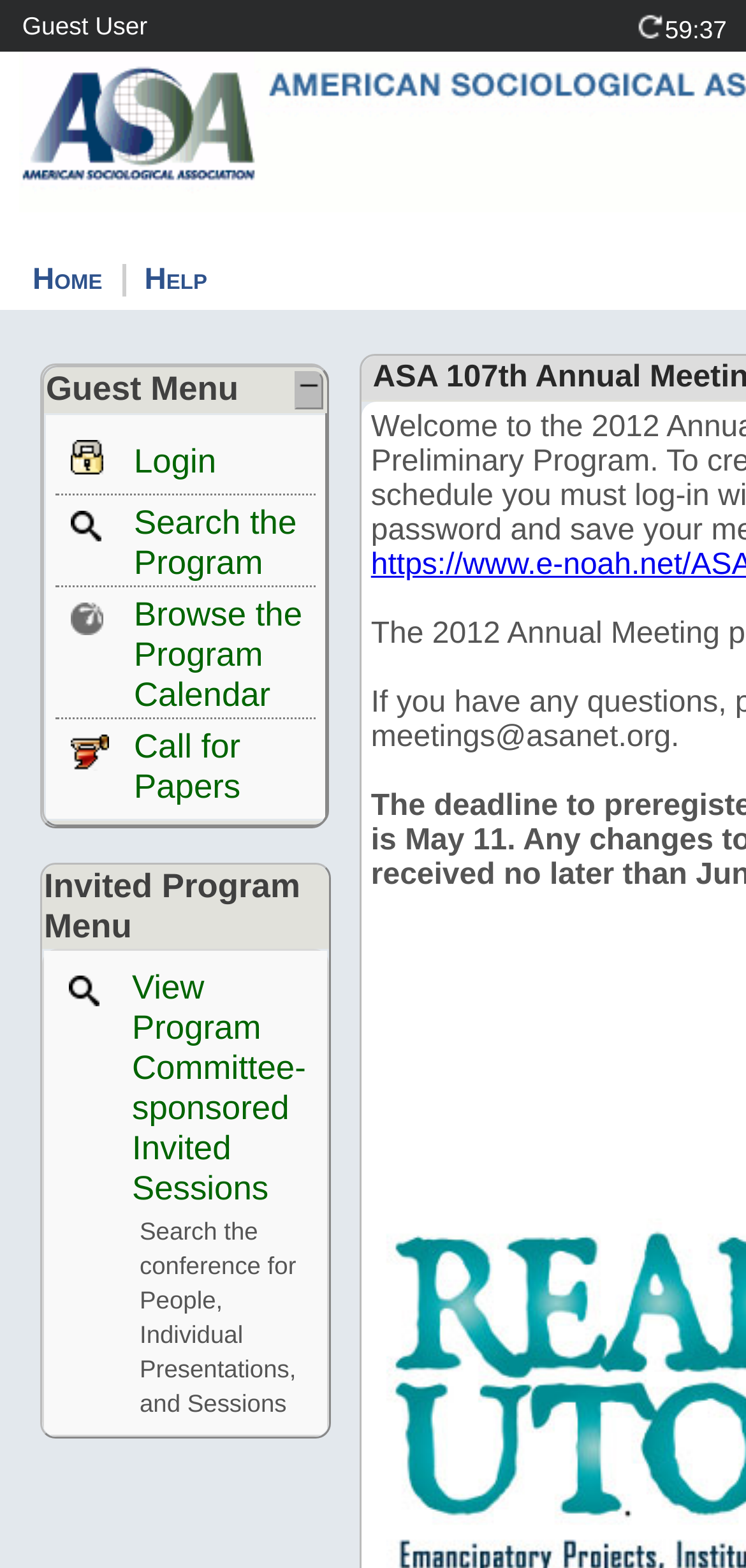How many menu items are in the Guest Menu? Look at the image and give a one-word or short phrase answer.

5